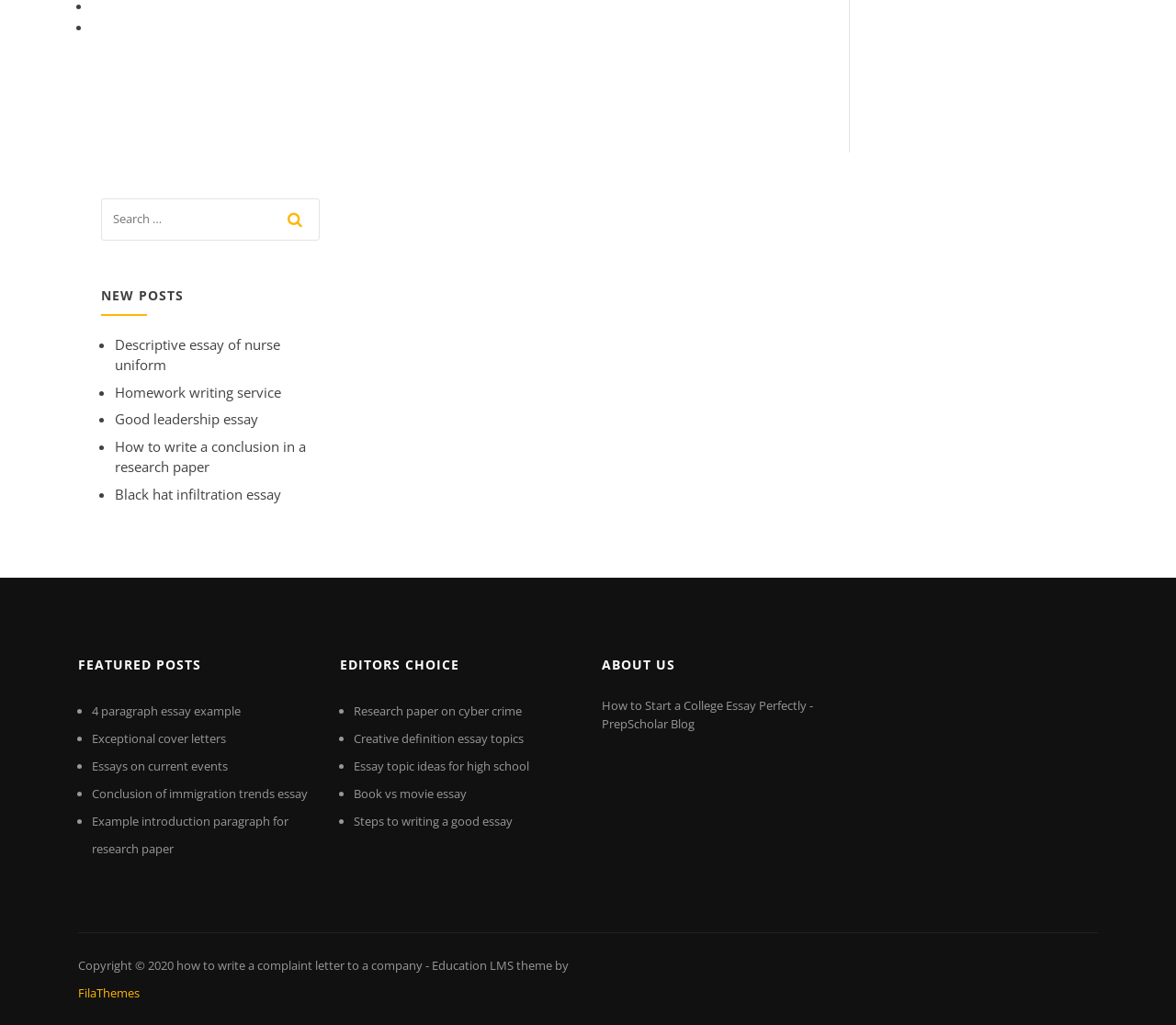Locate the bounding box coordinates of the segment that needs to be clicked to meet this instruction: "visit the about us page".

[0.512, 0.631, 0.711, 0.667]